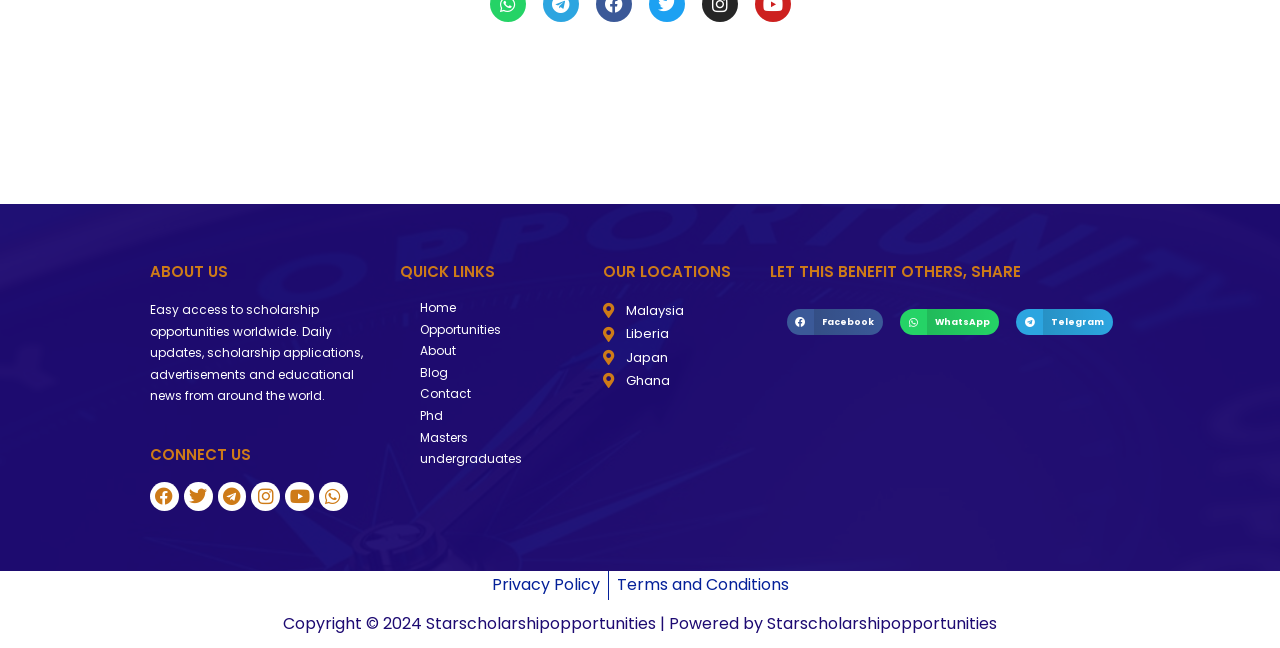Pinpoint the bounding box coordinates of the clickable element to carry out the following instruction: "Click on the Facebook link."

[0.117, 0.744, 0.14, 0.788]